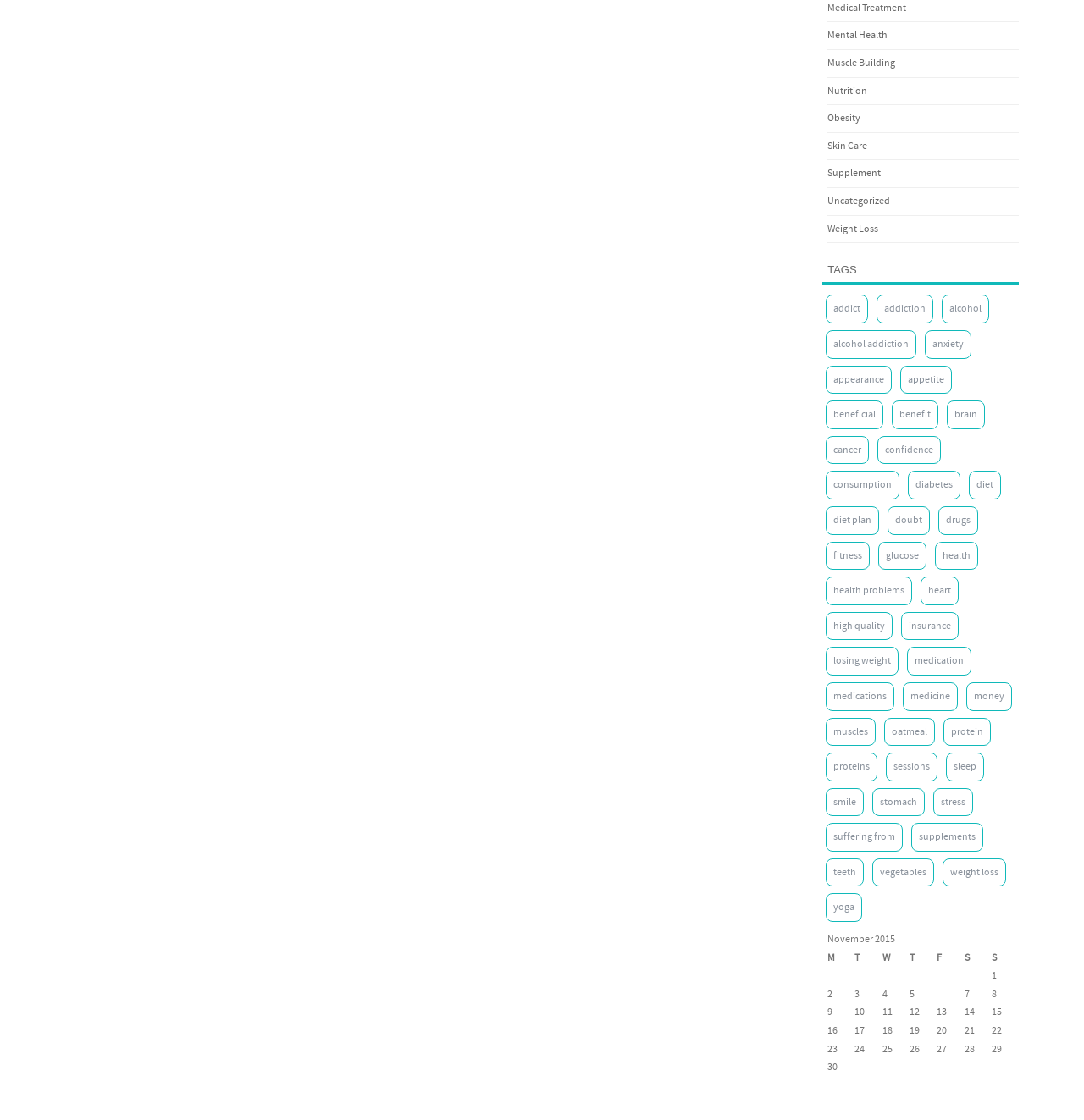Answer this question in one word or a short phrase: How many categories are listed?

13